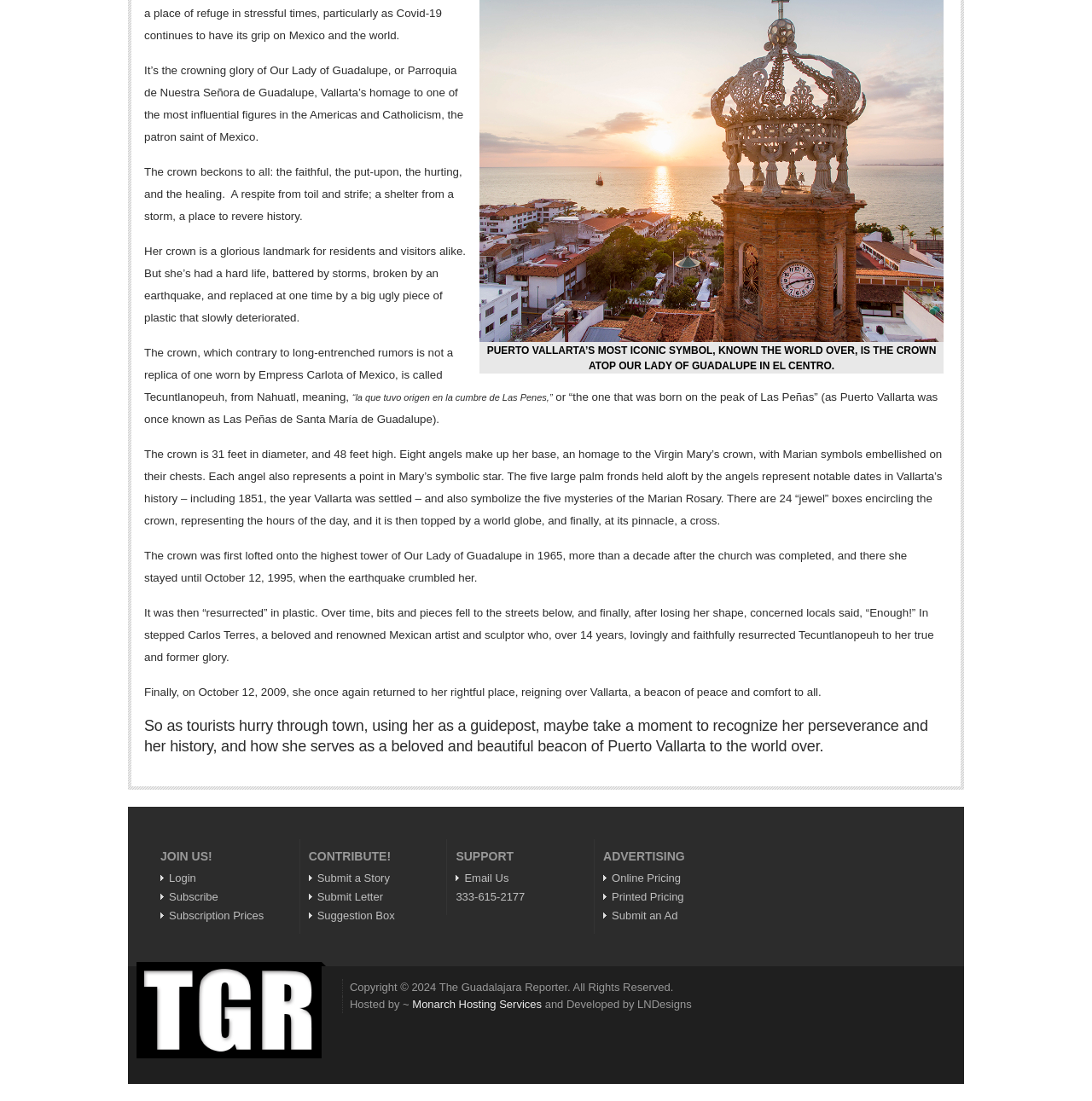Please mark the bounding box coordinates of the area that should be clicked to carry out the instruction: "Email Us".

[0.417, 0.792, 0.466, 0.804]